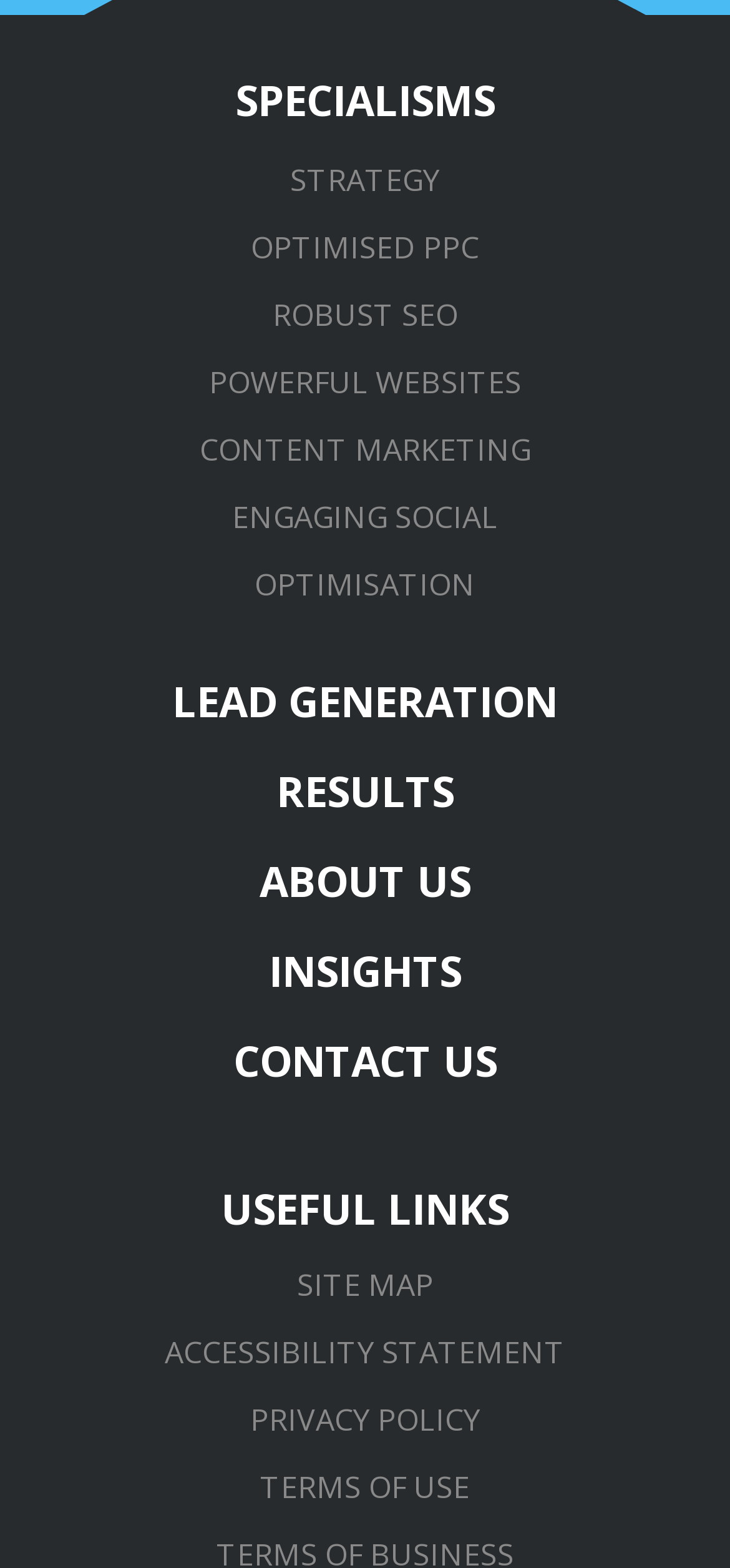Answer in one word or a short phrase: 
What type of business is this website likely for?

Digital marketing agency